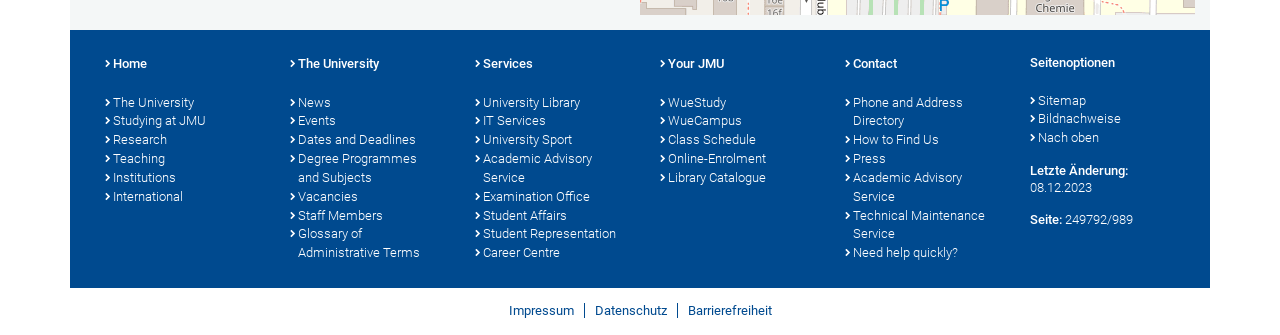Identify the bounding box of the UI component described as: "Class Schedule".

[0.516, 0.392, 0.629, 0.448]